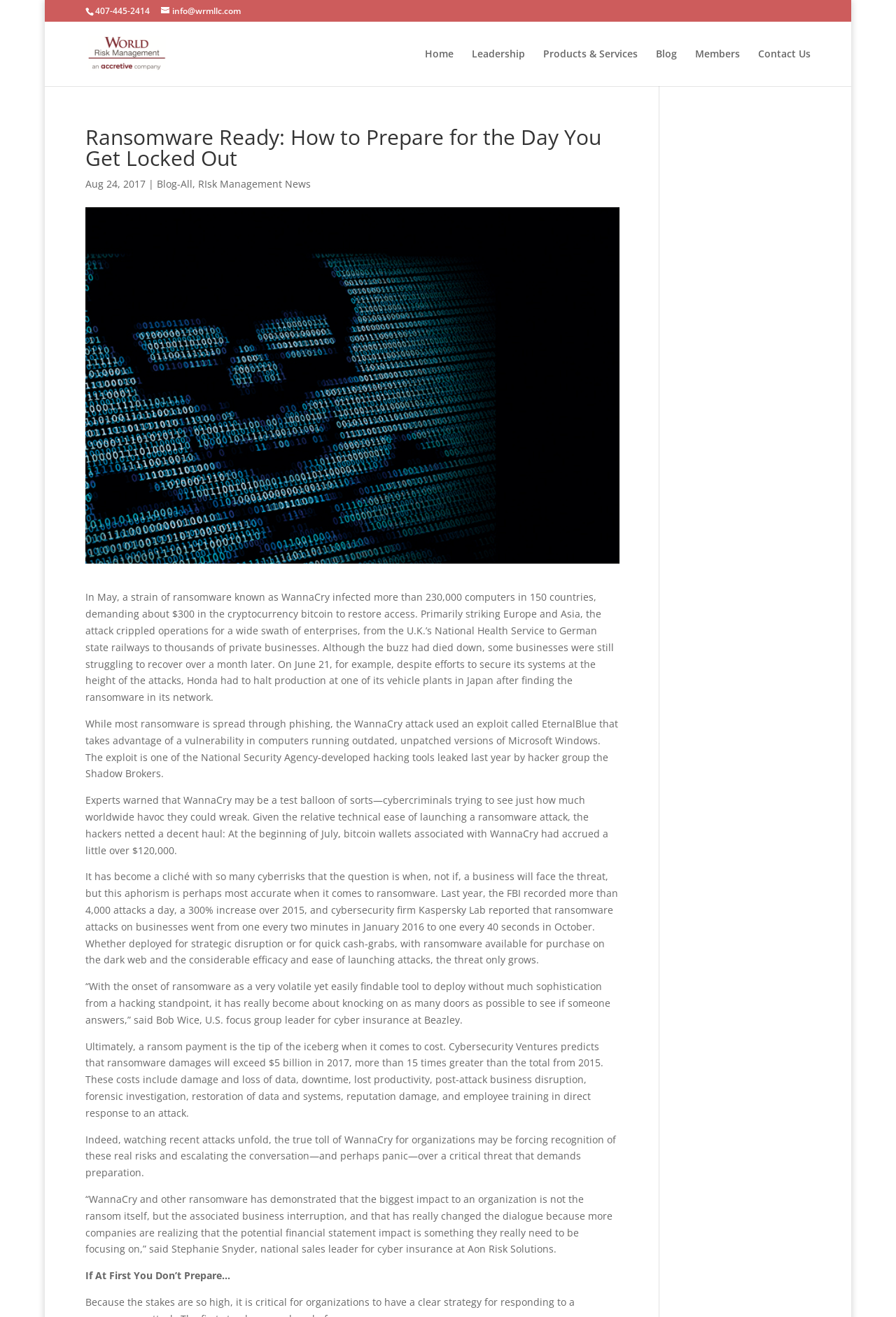What is the name of the ransomware attack mentioned in the article?
Utilize the information in the image to give a detailed answer to the question.

I found the name of the ransomware attack by reading the article, where I saw a static text element mentioning the 'WannaCry' ransomware attack.